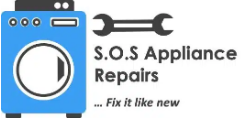Craft a descriptive caption that covers all aspects of the image.

The image features the logo of S.O.S Appliance Repairs, showcasing a stylized washing machine in blue, complemented by a wrench icon above it, symbolizing repair services. The company name, "S.O.S Appliance Repairs," is prominently displayed next to the image, accompanied by a slogan: "... Fix it like new." The design effectively communicates the essence of the business, which specializes in appliance repair, ensuring customers that their appliances will be restored to full functionality.